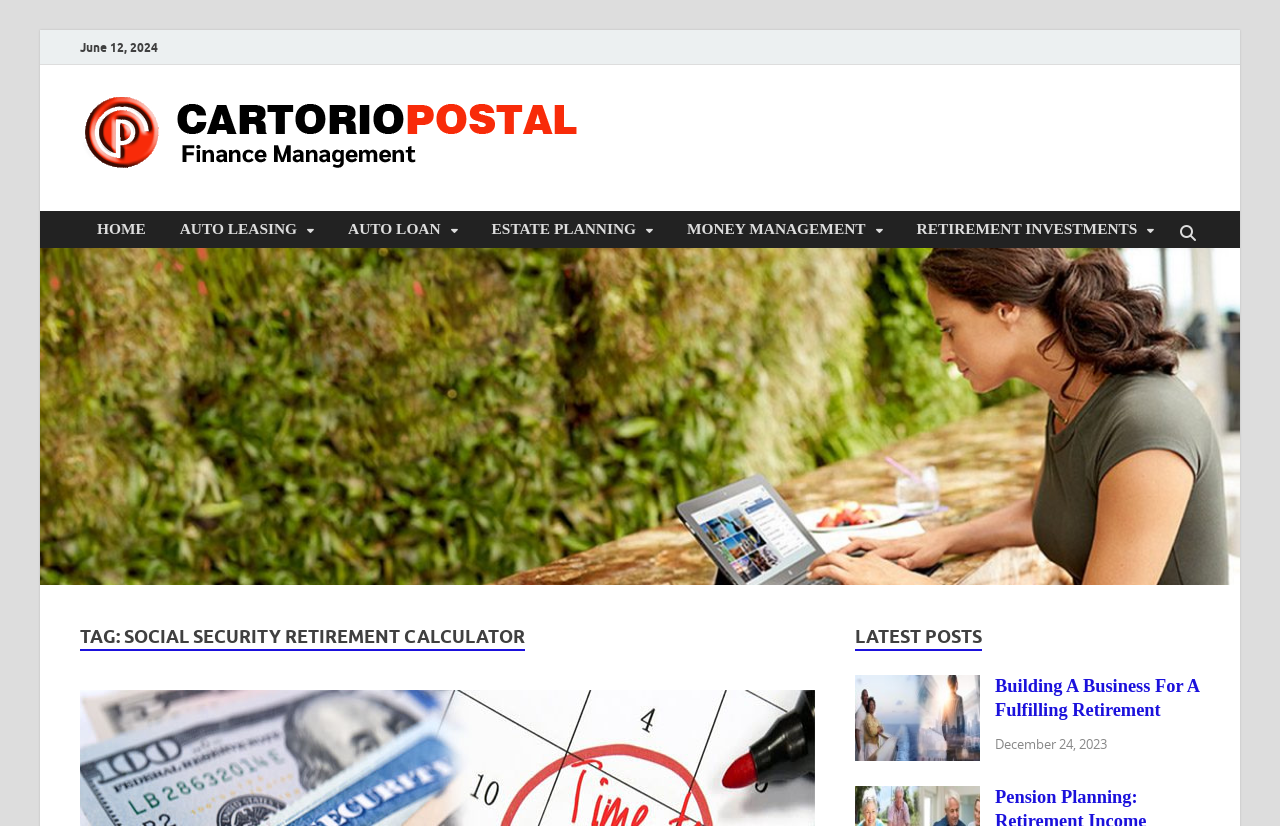Determine the bounding box coordinates for the area that should be clicked to carry out the following instruction: "read the latest post about Building A Business For A Fulfilling Retirement".

[0.668, 0.82, 0.766, 0.845]